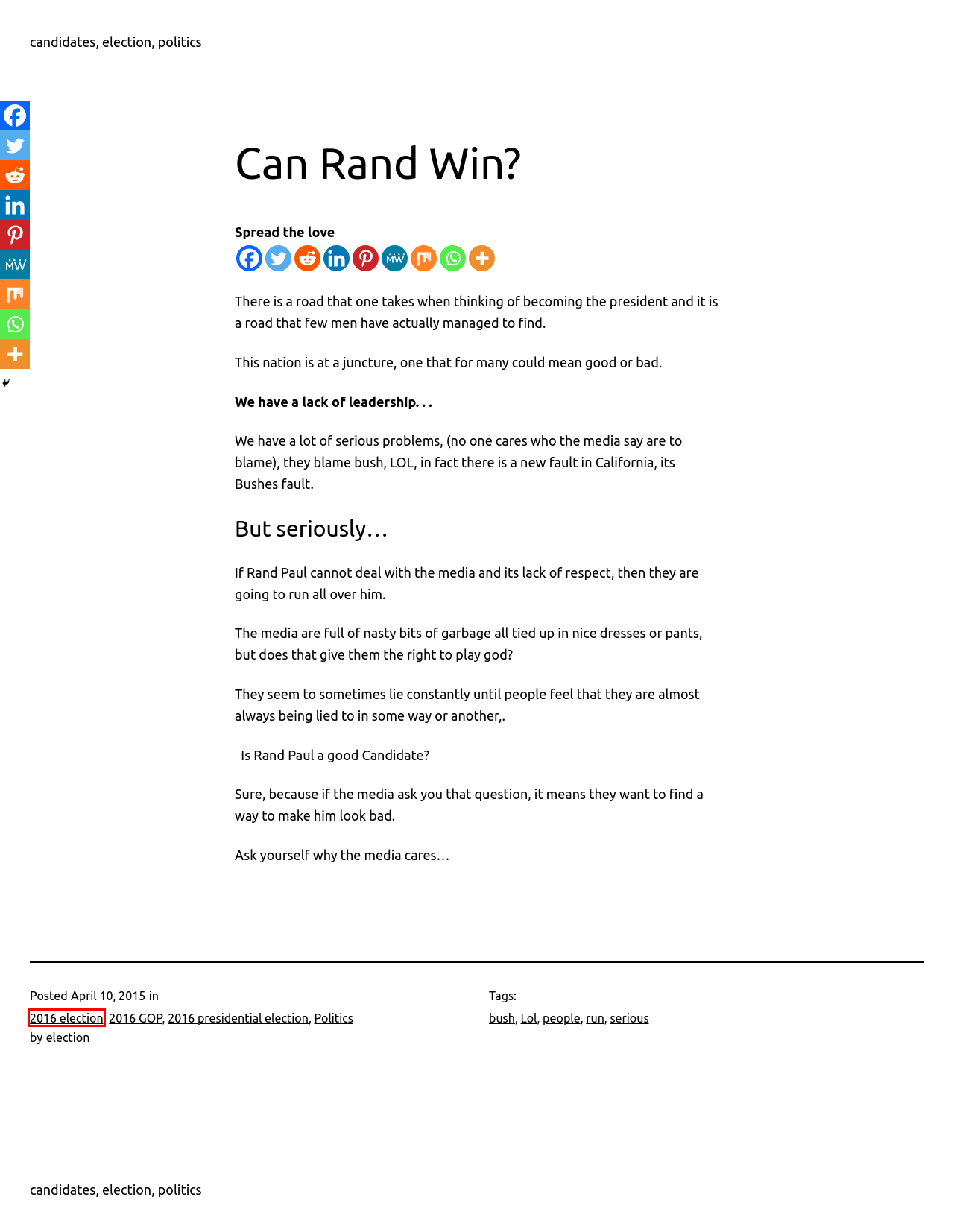You have a screenshot of a webpage with a red rectangle bounding box around a UI element. Choose the best description that matches the new page after clicking the element within the bounding box. The candidate descriptions are:
A. candidates, election, politics – Politics, Truth, Exposing Bias in the Media
B. 2016 election – candidates, election, politics
C. serious – candidates, election, politics
D. bush – candidates, election, politics
E. run – candidates, election, politics
F. people – candidates, election, politics
G. Politics – candidates, election, politics
H. 2016 GOP – candidates, election, politics

B